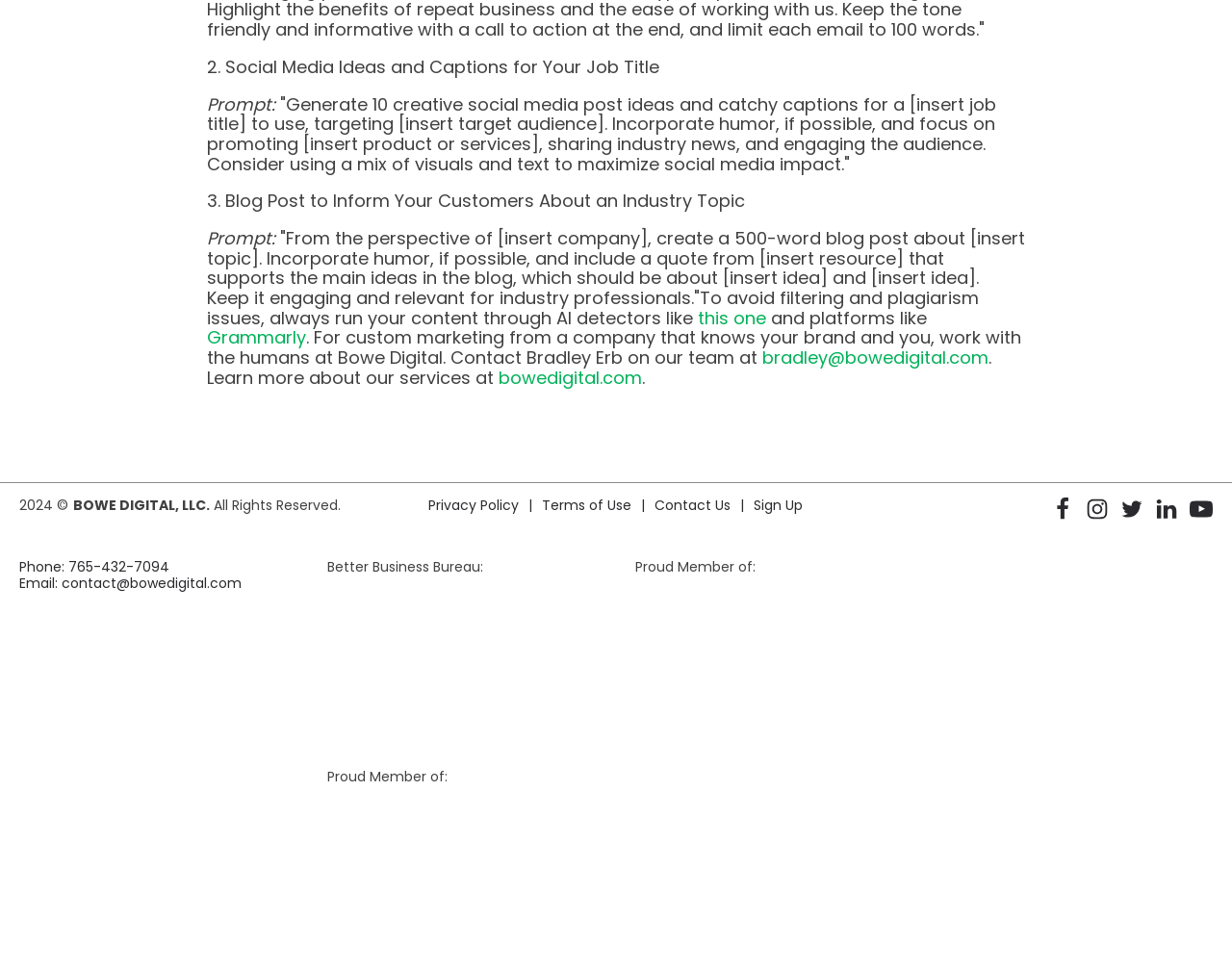Find the bounding box coordinates of the element's region that should be clicked in order to follow the given instruction: "Learn more about Bowe Digital's services". The coordinates should consist of four float numbers between 0 and 1, i.e., [left, top, right, bottom].

[0.401, 0.377, 0.521, 0.402]